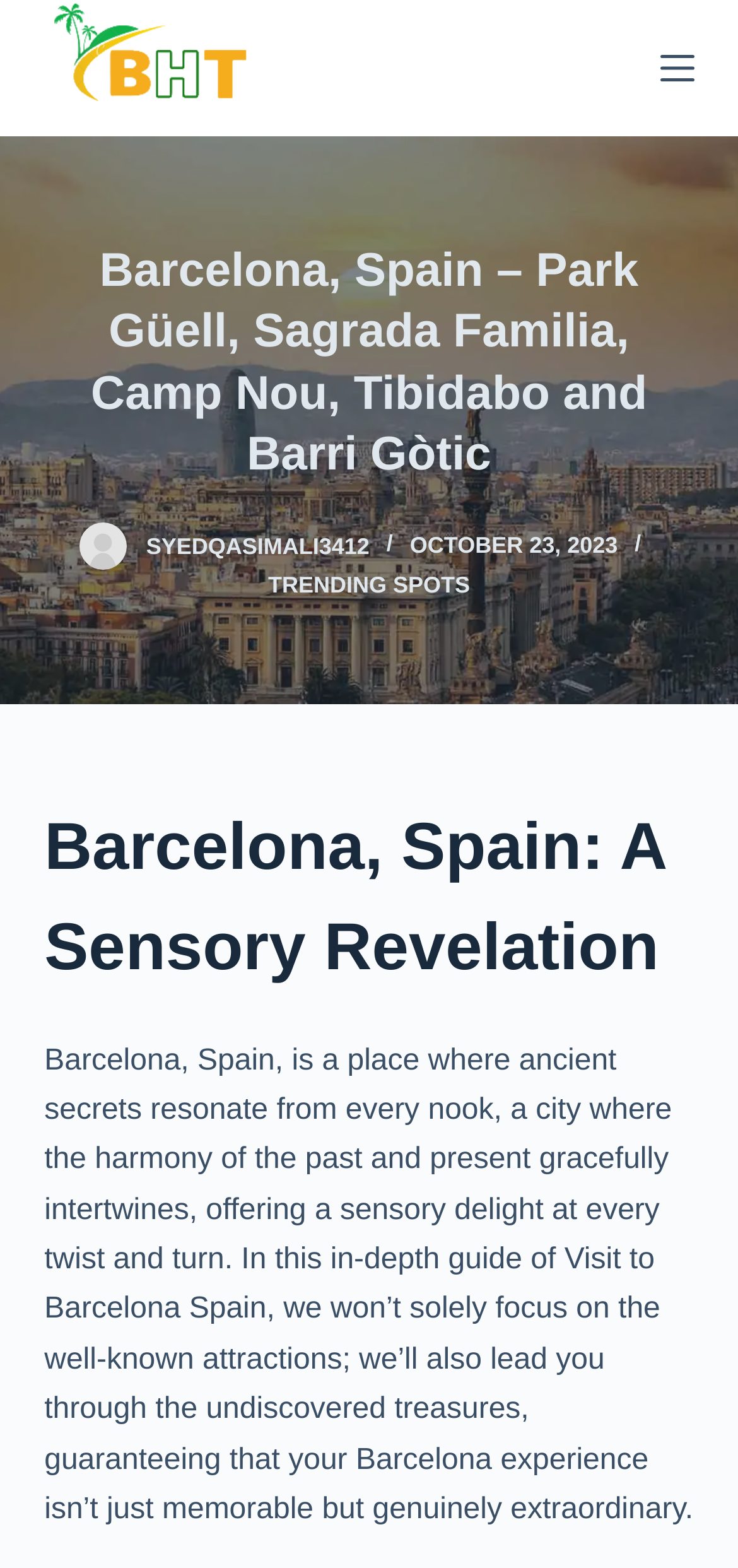Can you look at the image and give a comprehensive answer to the question:
What is the theme of the article?

The theme of the article can be inferred by looking at the content of the webpage, which mentions various attractions and experiences in Barcelona, Spain. The article appears to be a travel guide or a blog post about visiting Barcelona.